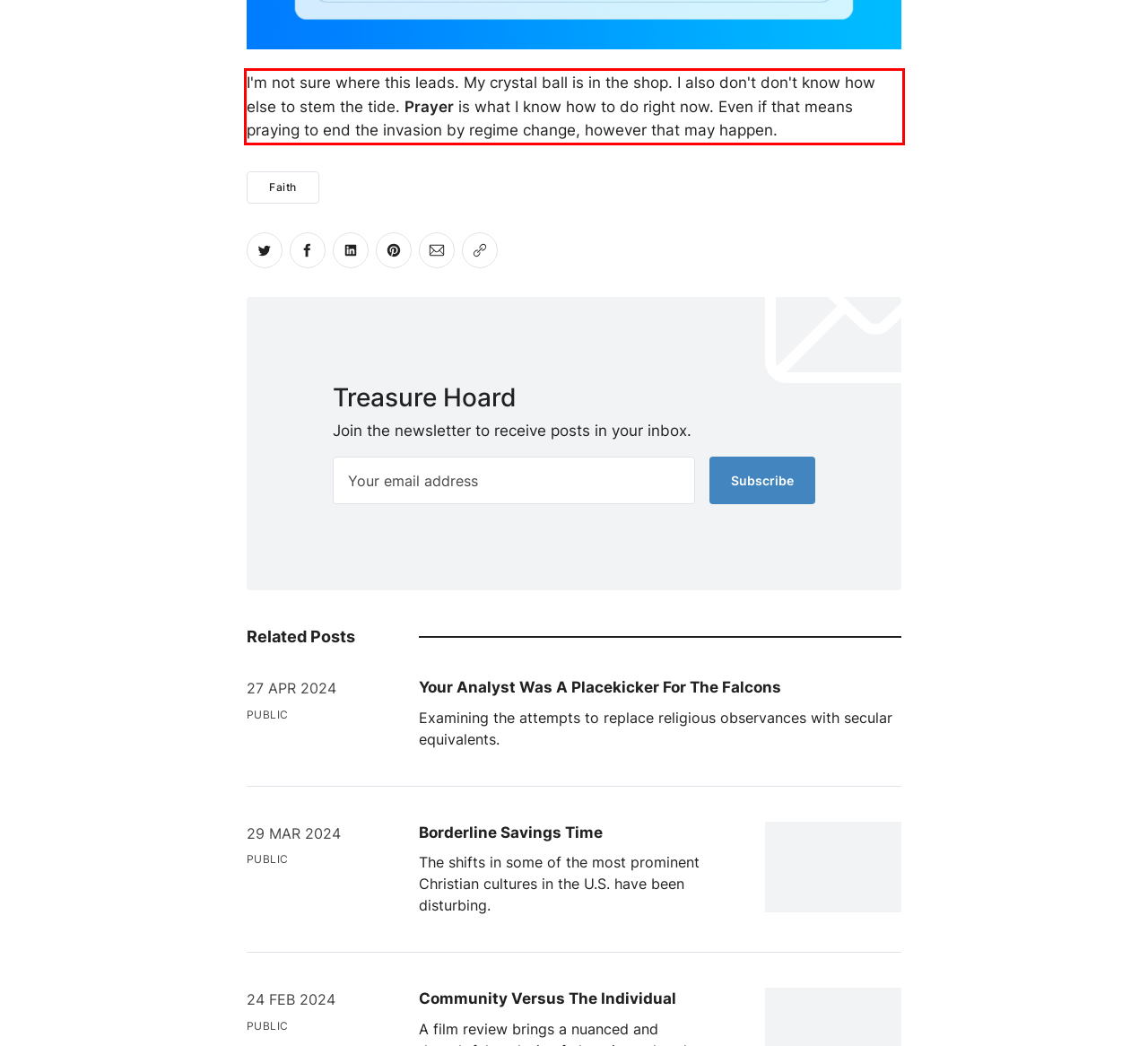In the given screenshot, locate the red bounding box and extract the text content from within it.

I'm not sure where this leads. My crystal ball is in the shop. I also don't don't know how else to stem the tide. Prayer is what I know how to do right now. Even if that means praying to end the invasion by regime change, however that may happen.